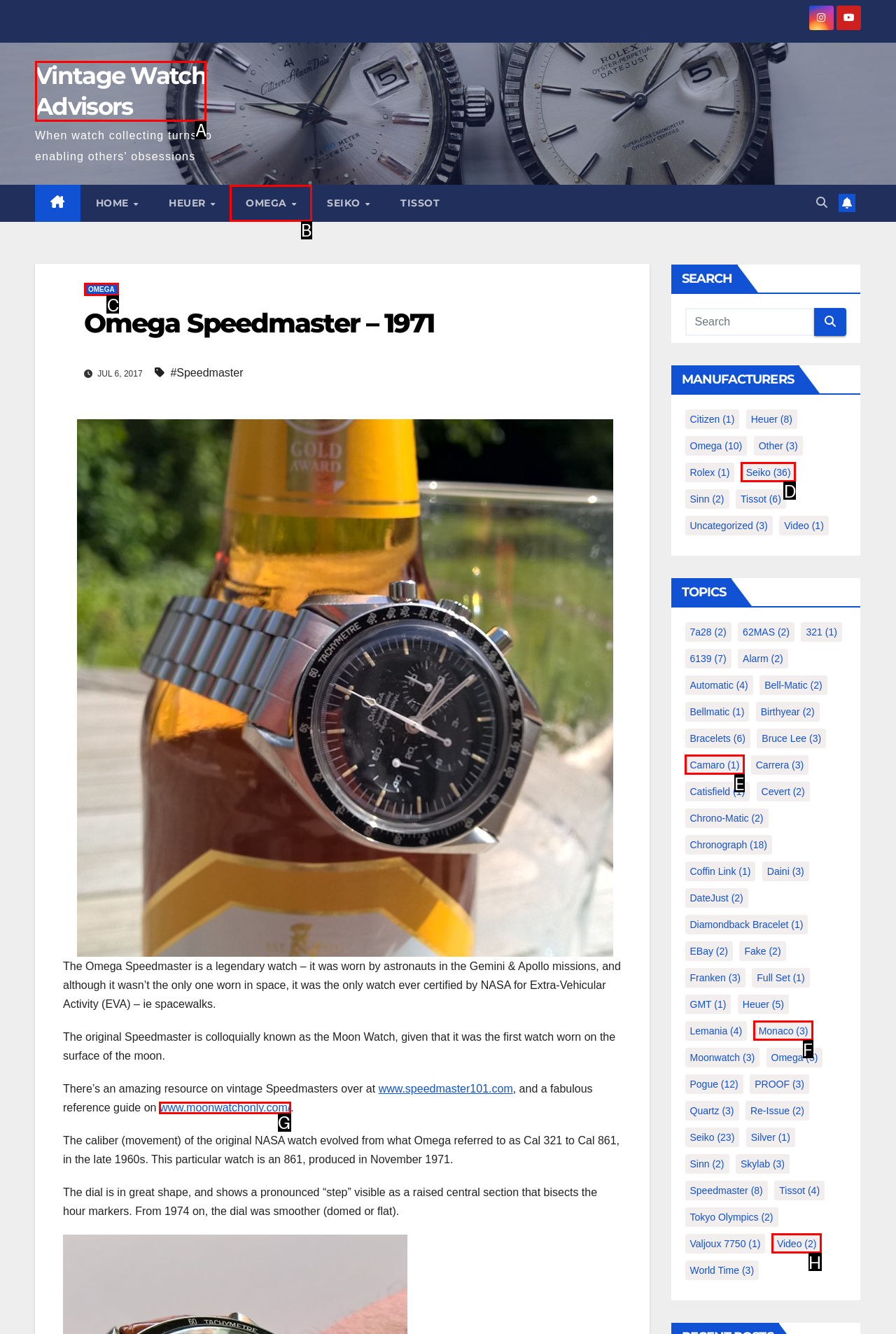Identify the HTML element I need to click to complete this task: Read about recent advances in seismic technology Provide the option's letter from the available choices.

None